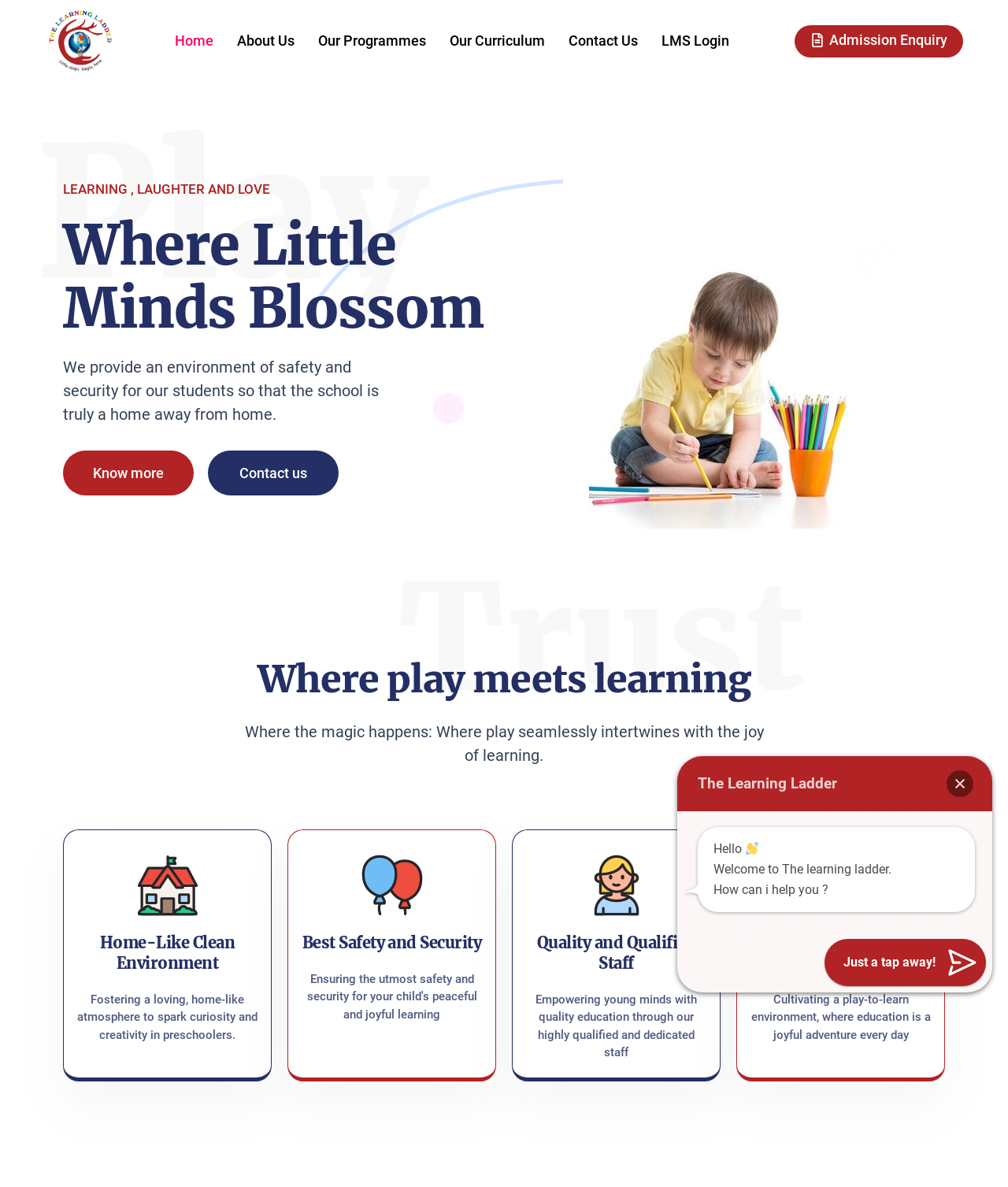Please mark the clickable region by giving the bounding box coordinates needed to complete this instruction: "Explore '70,000 new voters'".

None